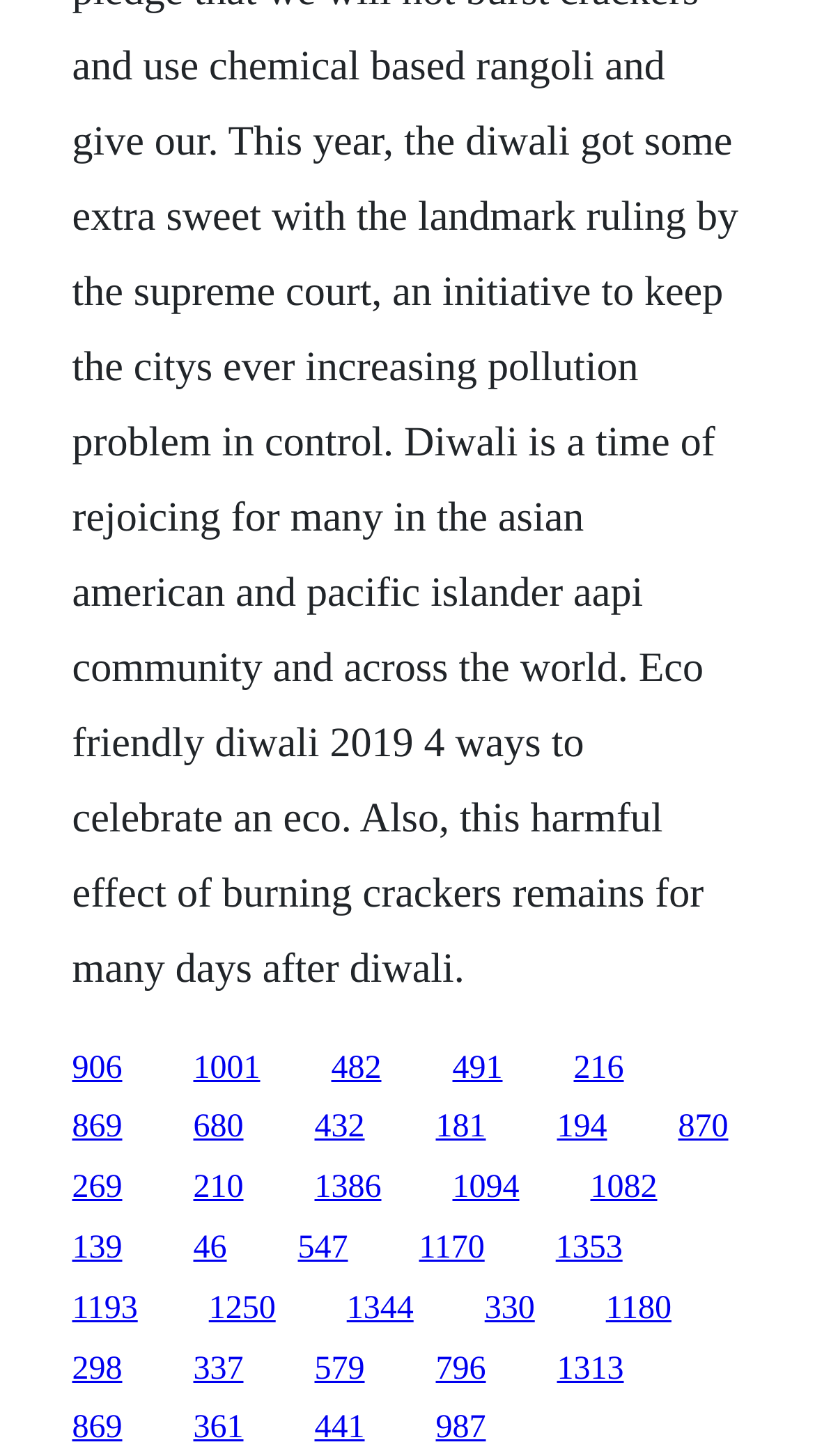Please identify the bounding box coordinates of the area that needs to be clicked to fulfill the following instruction: "follow the tenth link."

[0.514, 0.845, 0.595, 0.869]